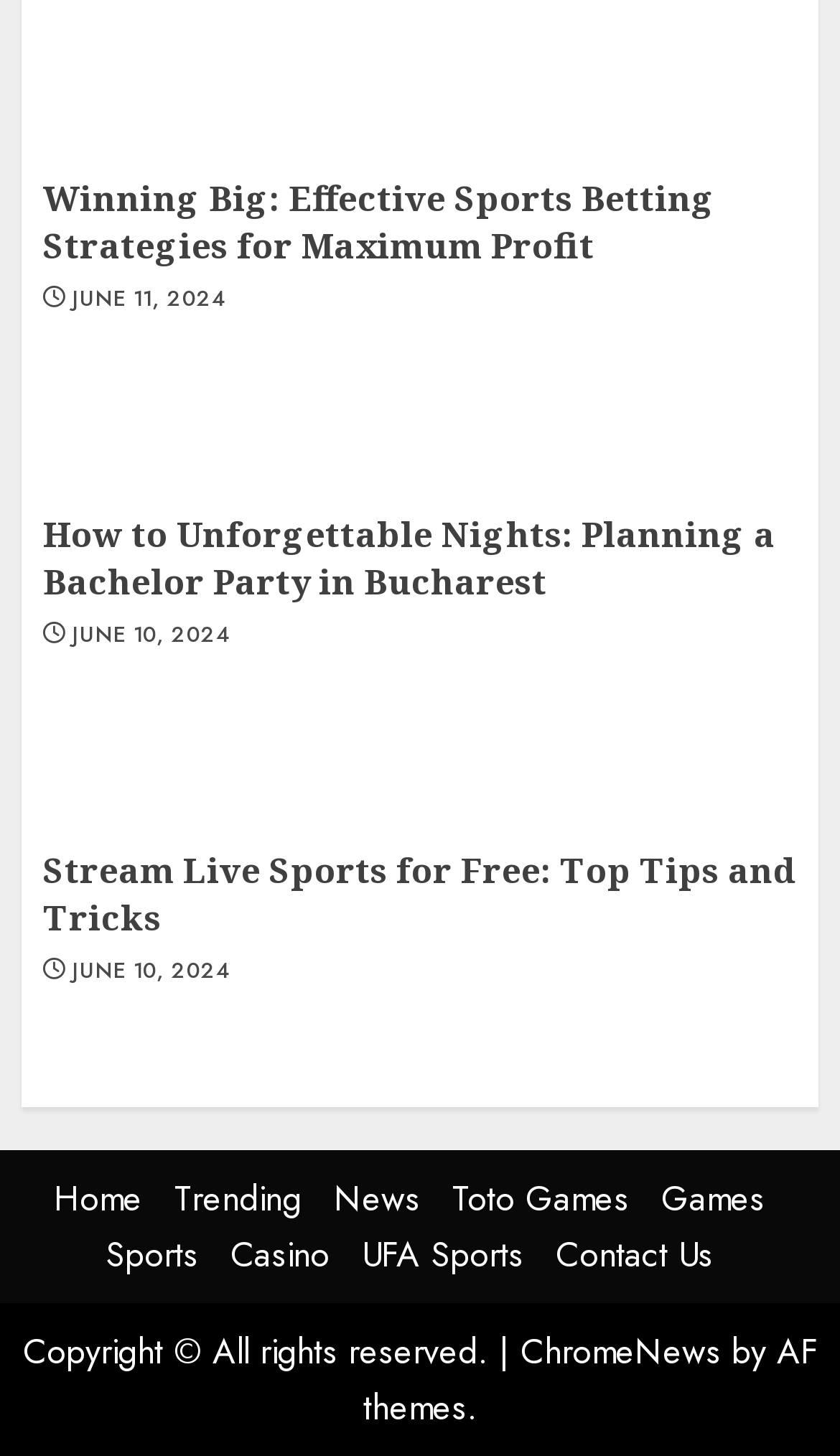Find the bounding box coordinates of the clickable area that will achieve the following instruction: "view Fertilization services".

None